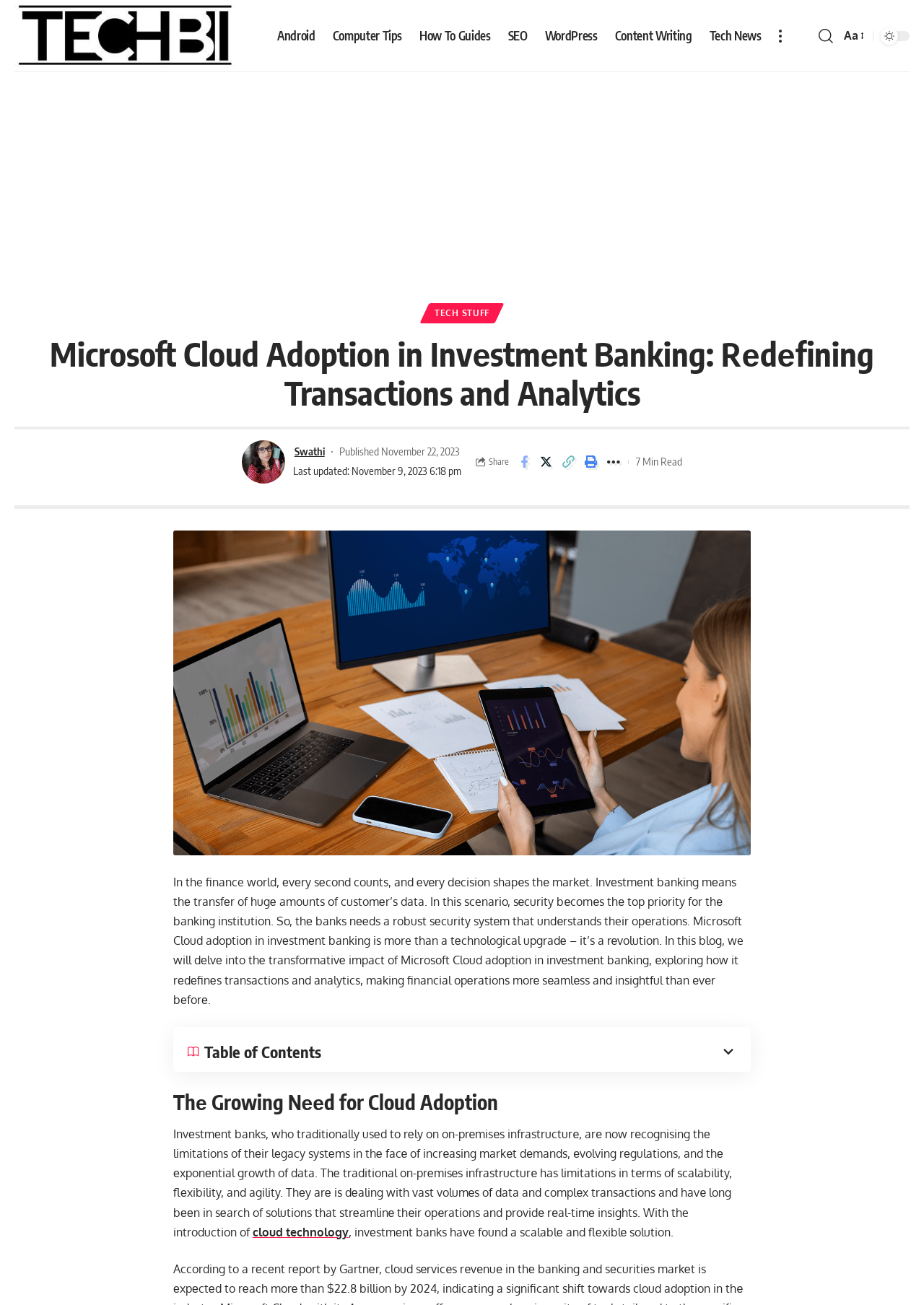Look at the image and write a detailed answer to the question: 
What is the primary concern of investment banks?

According to the webpage content, security becomes the top priority for banking institutions when dealing with huge amounts of customer data, which is a critical aspect of investment banking.